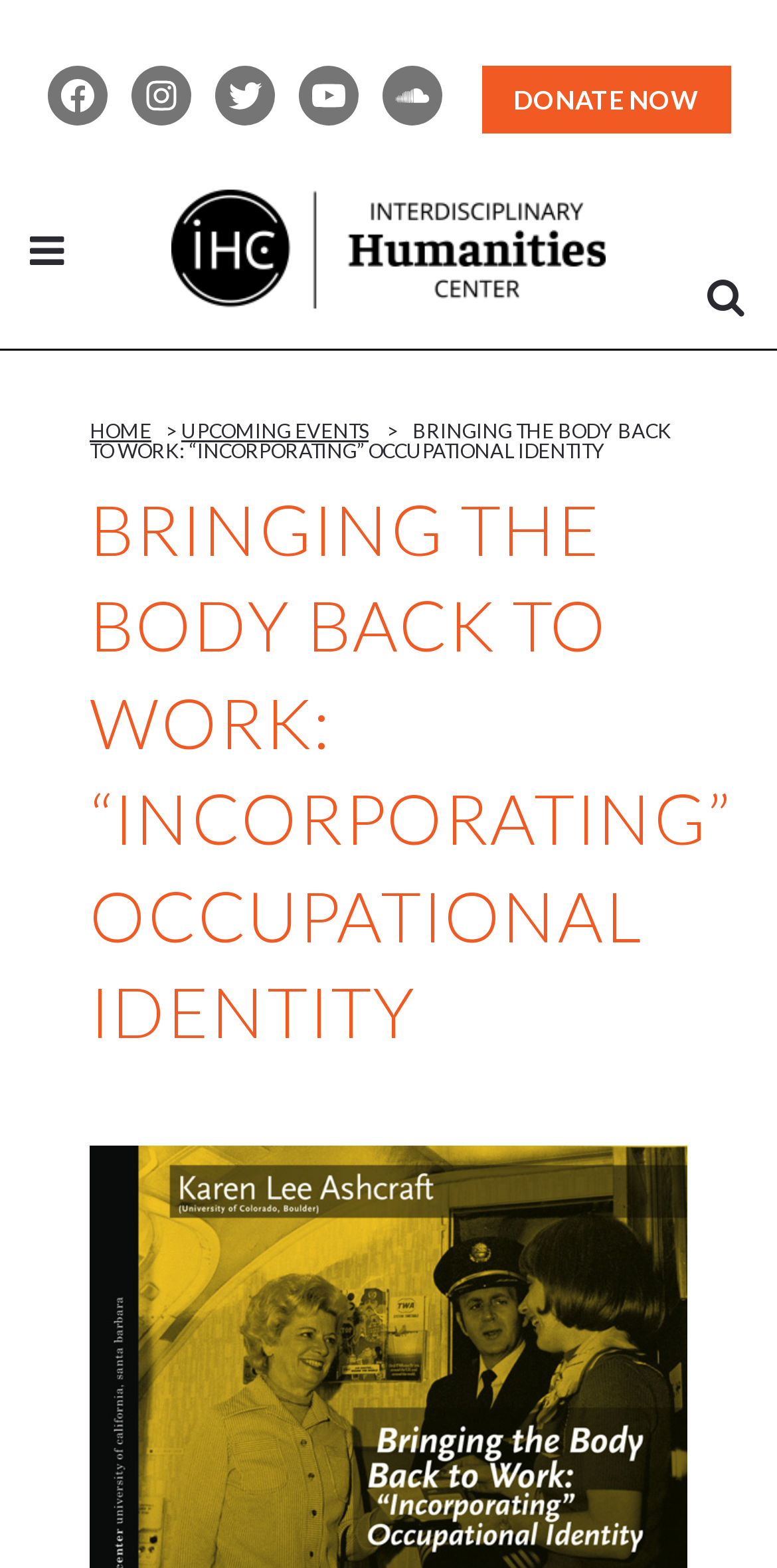What is the main title displayed on this webpage?

BRINGING THE BODY BACK TO WORK: “INCORPORATING” OCCUPATIONAL IDENTITY